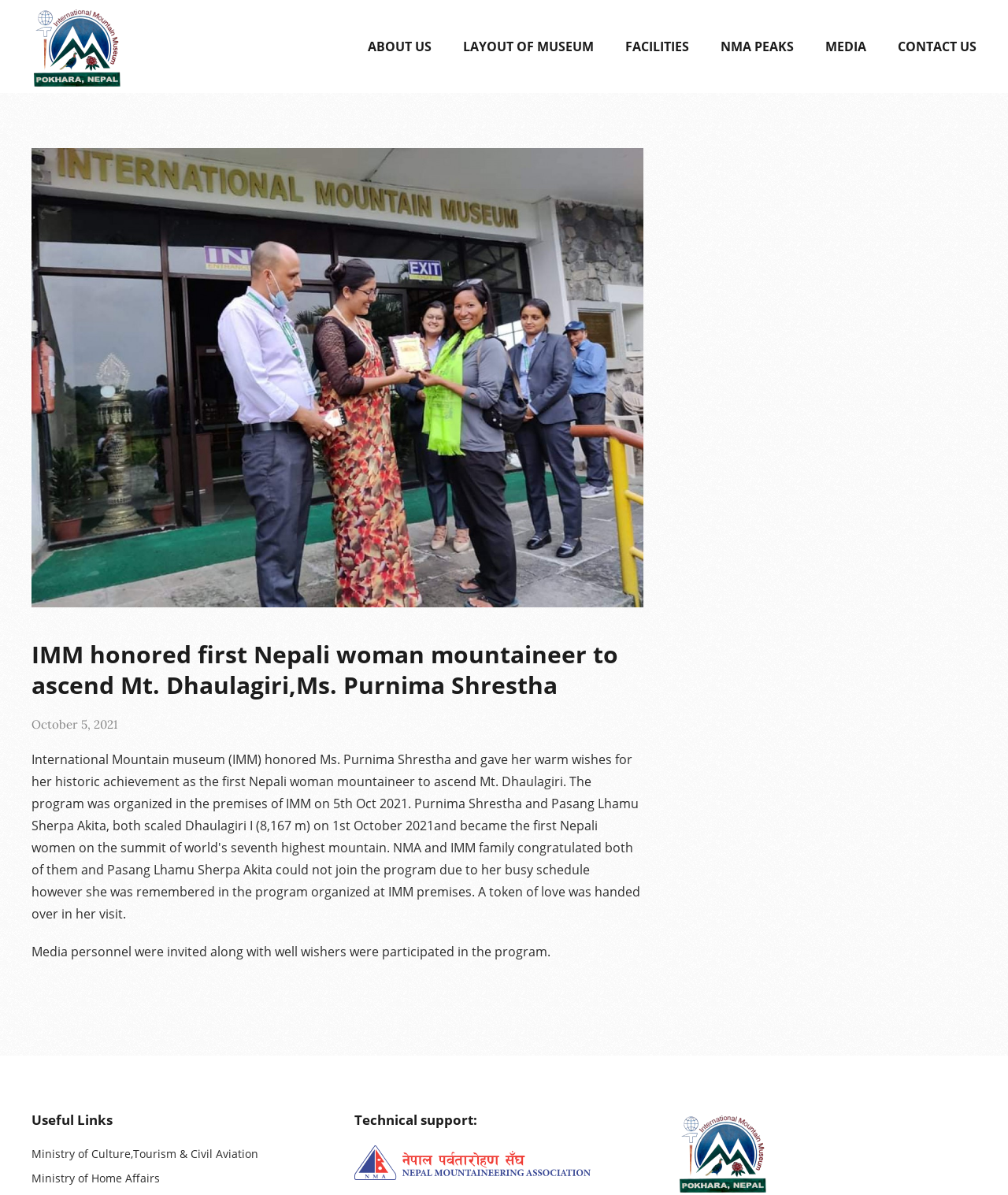Provide the bounding box coordinates for the area that should be clicked to complete the instruction: "go to ABOUT US".

[0.349, 0.013, 0.444, 0.065]